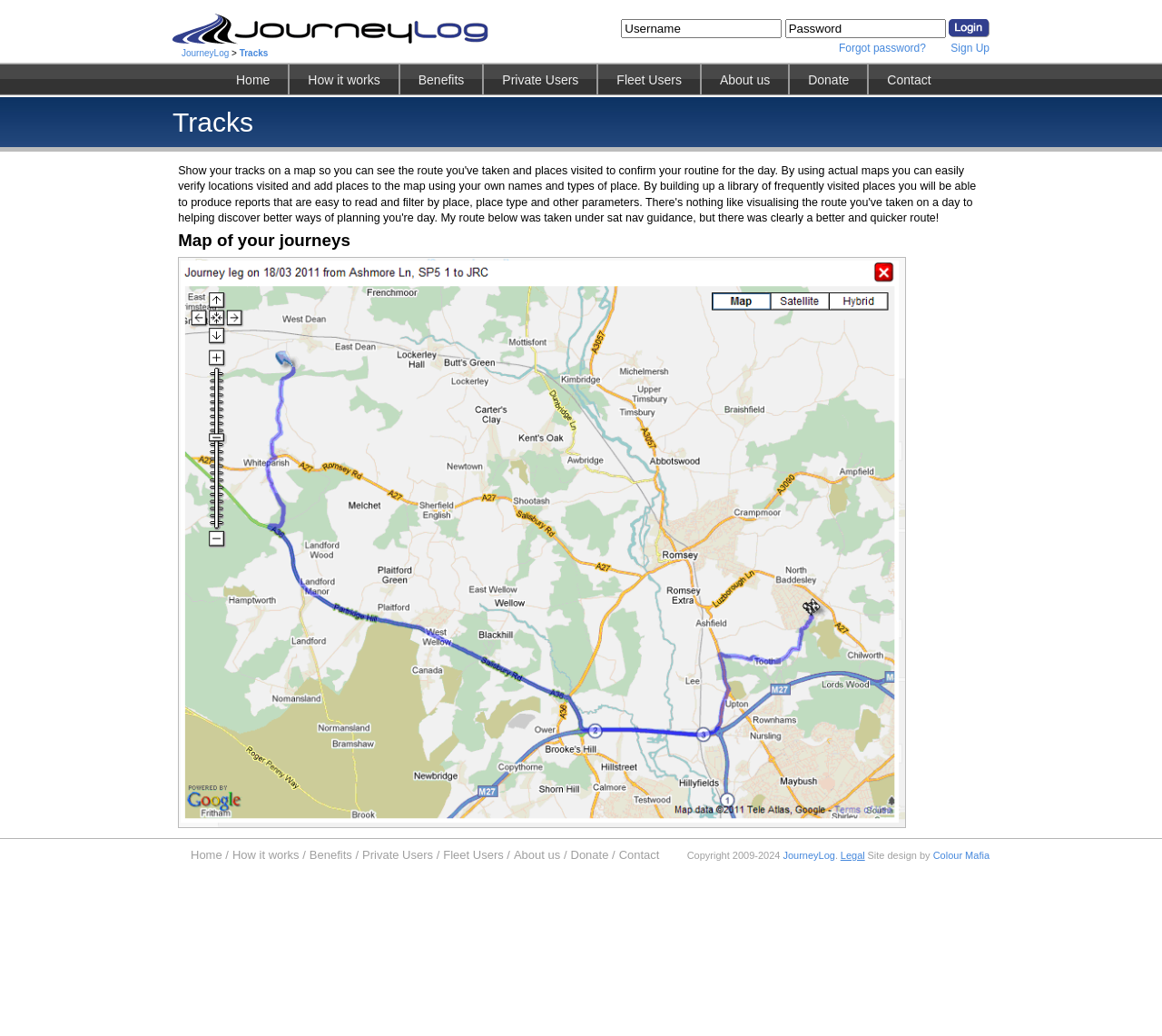Specify the bounding box coordinates of the area to click in order to follow the given instruction: "sign up."

[0.818, 0.04, 0.852, 0.053]